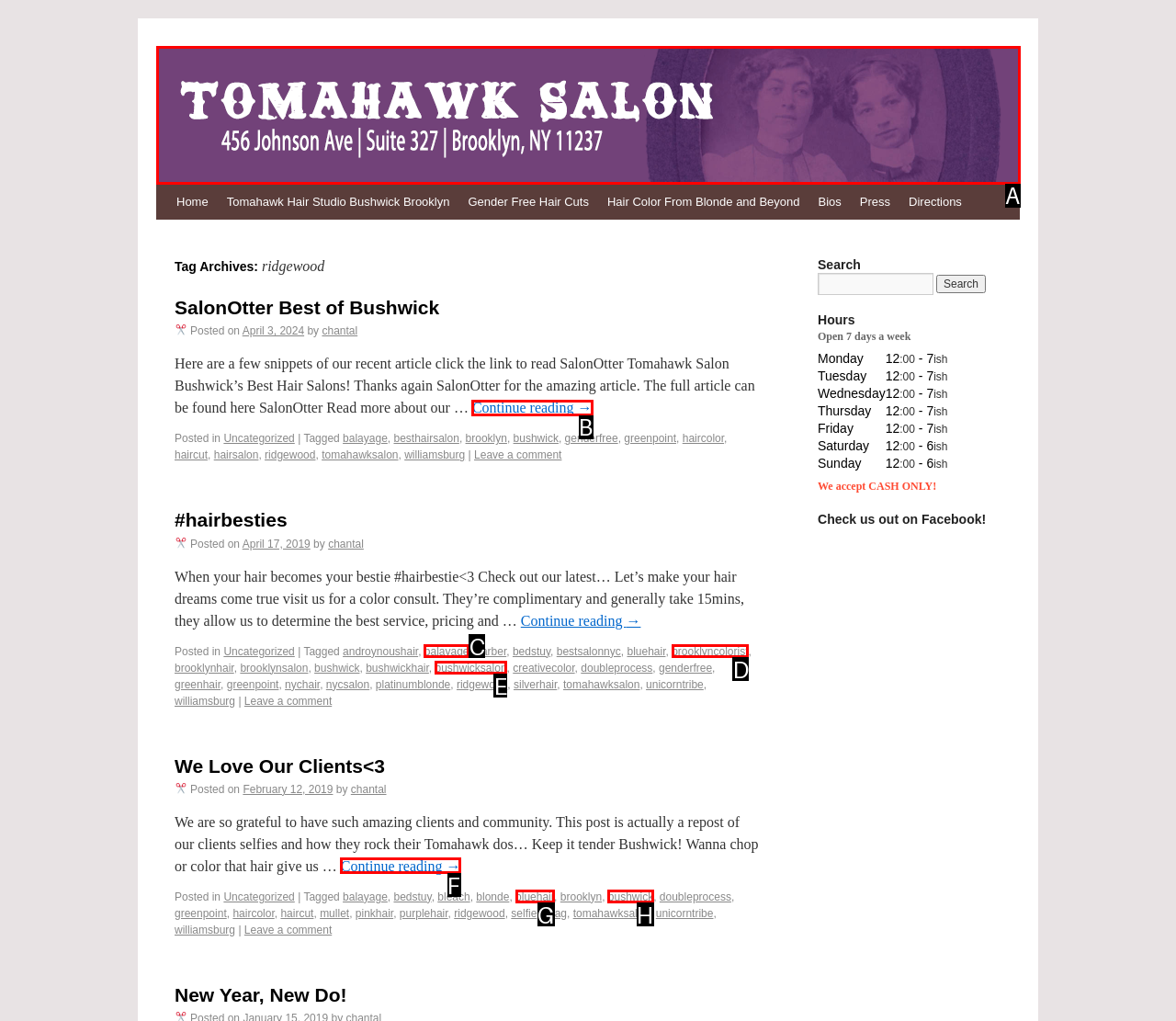Select the correct UI element to complete the task: Read more about the hair salon's recent article
Please provide the letter of the chosen option.

B